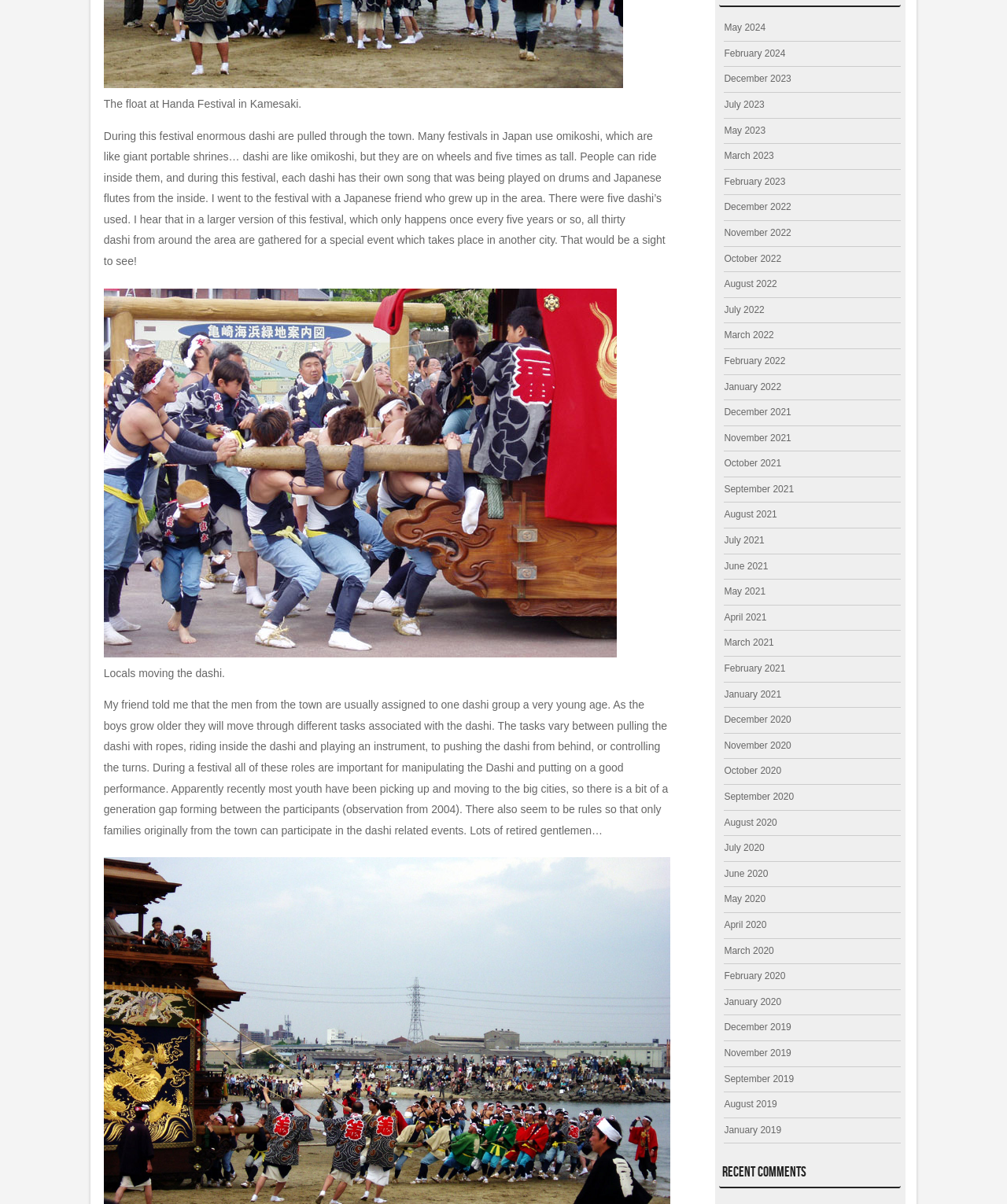What is the rule for participating in the dashi-related events?
Please provide a comprehensive answer based on the information in the image.

According to the webpage, there is a rule that only families originally from the town can participate in the dashi-related events. This is mentioned as an observation from 2004.